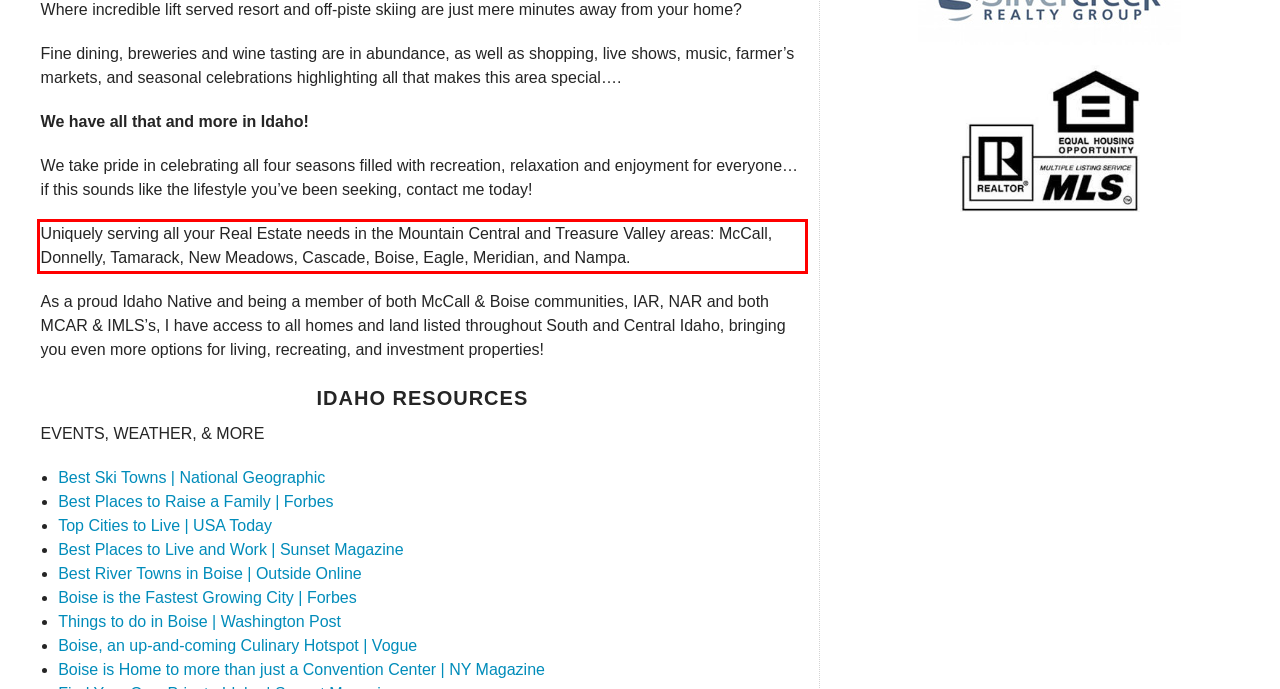Please perform OCR on the UI element surrounded by the red bounding box in the given webpage screenshot and extract its text content.

Uniquely serving all your Real Estate needs in the Mountain Central and Treasure Valley areas: McCall, Donnelly, Tamarack, New Meadows, Cascade, Boise, Eagle, Meridian, and Nampa.